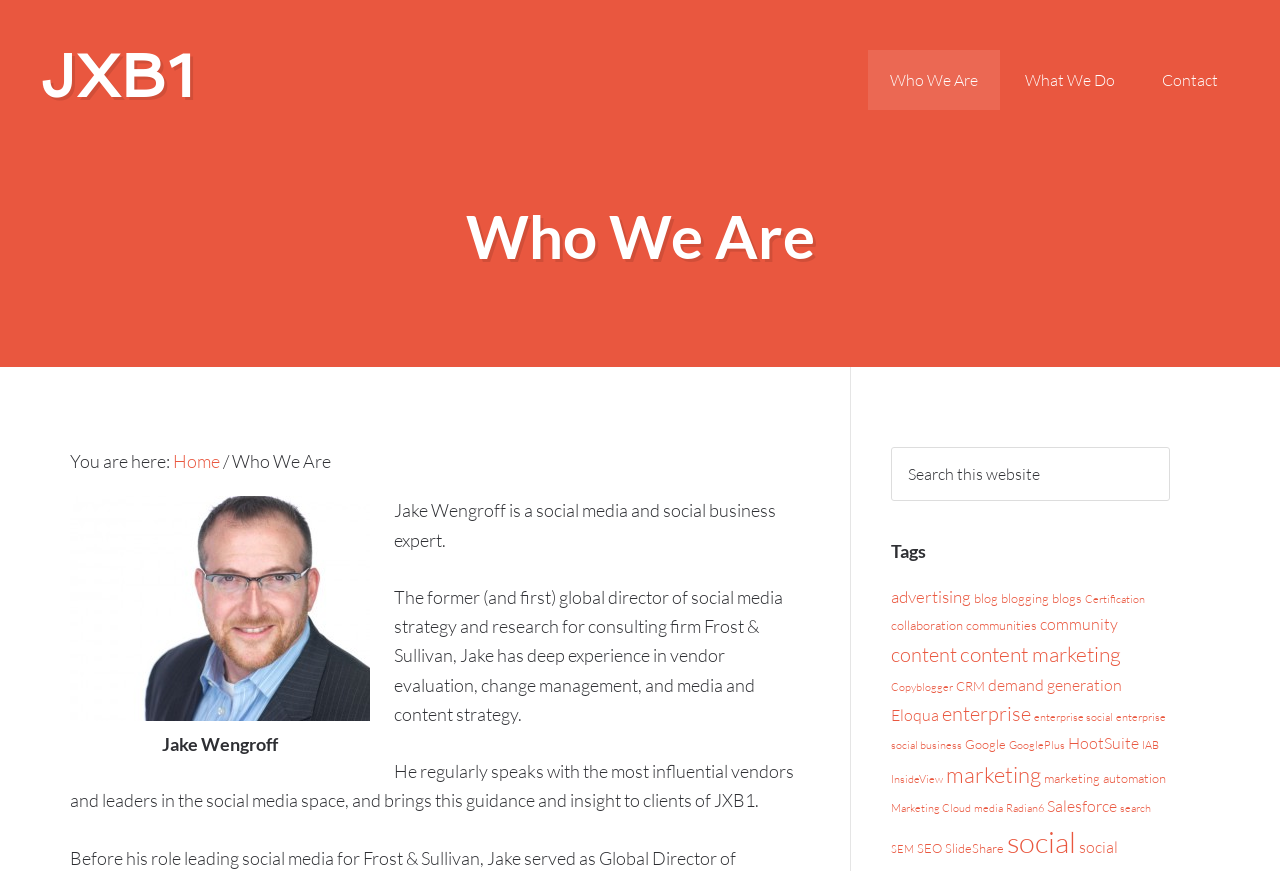Please specify the bounding box coordinates in the format (top-left x, top-left y, bottom-right x, bottom-right y), with values ranging from 0 to 1. Identify the bounding box for the UI component described as follows: What We Do

[0.784, 0.057, 0.888, 0.126]